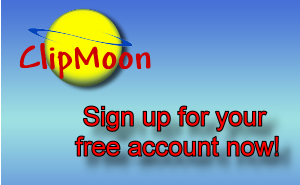What is the shape of the symbol in the ClipMoon logo?
Refer to the screenshot and answer in one word or phrase.

Sun